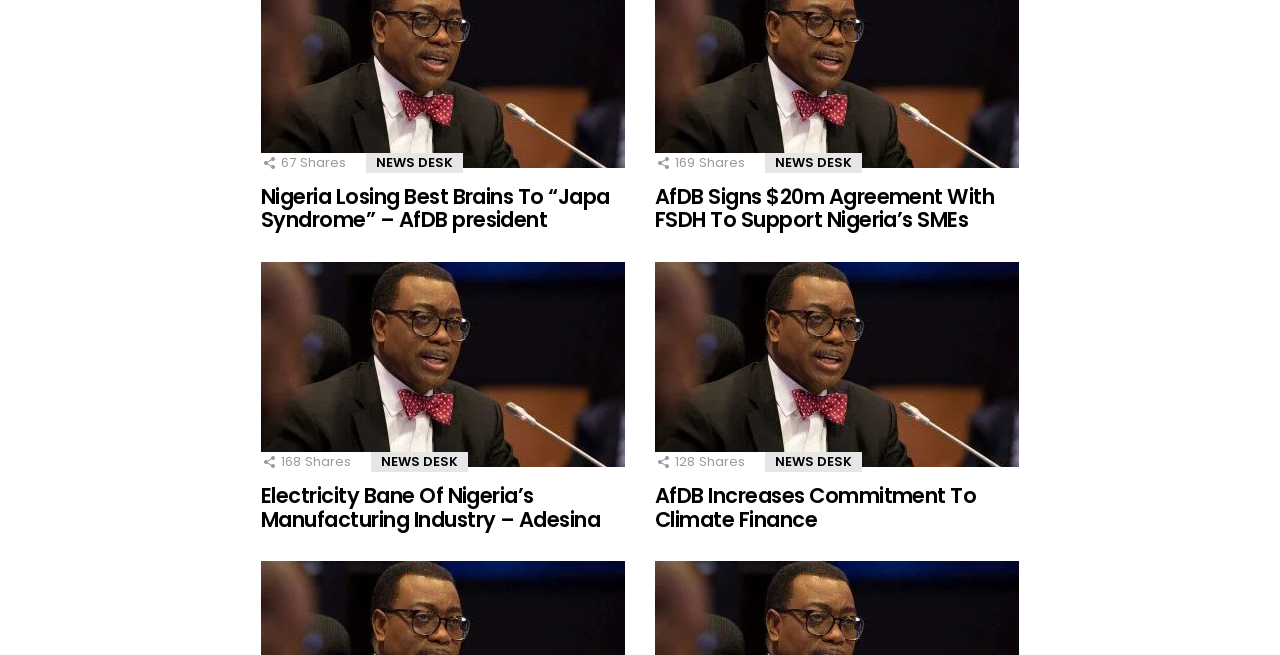Locate the bounding box coordinates of the element that needs to be clicked to carry out the instruction: "Click on the NEWS DESK link". The coordinates should be given as four float numbers ranging from 0 to 1, i.e., [left, top, right, bottom].

[0.286, 0.233, 0.362, 0.264]